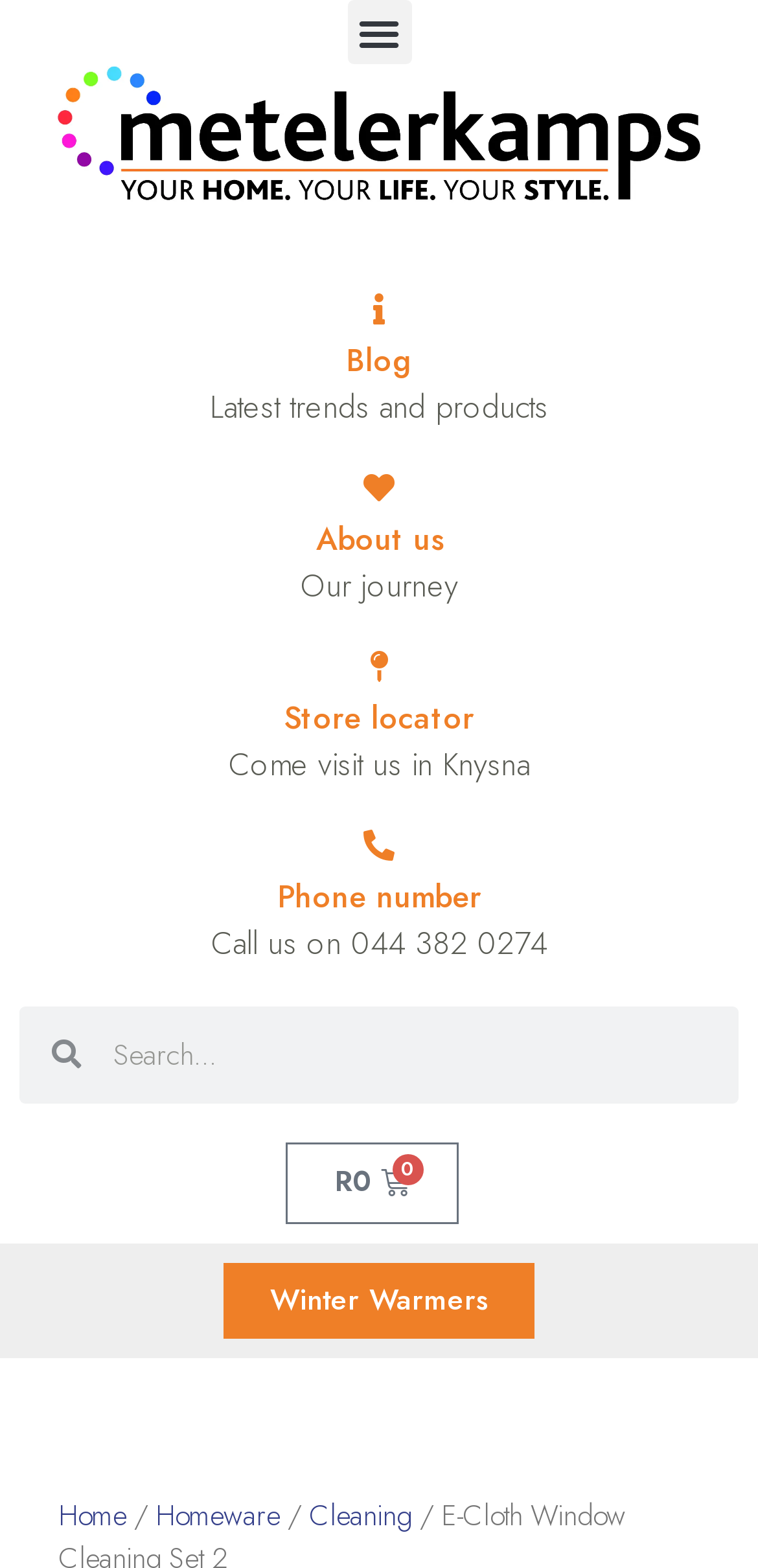Using the information in the image, could you please answer the following question in detail:
What is the purpose of the button at the top right corner?

The button at the top right corner is a menu toggle button, which can be inferred from its OCR text 'Menu Toggle' and its position at the top right corner, a common location for menu toggles.